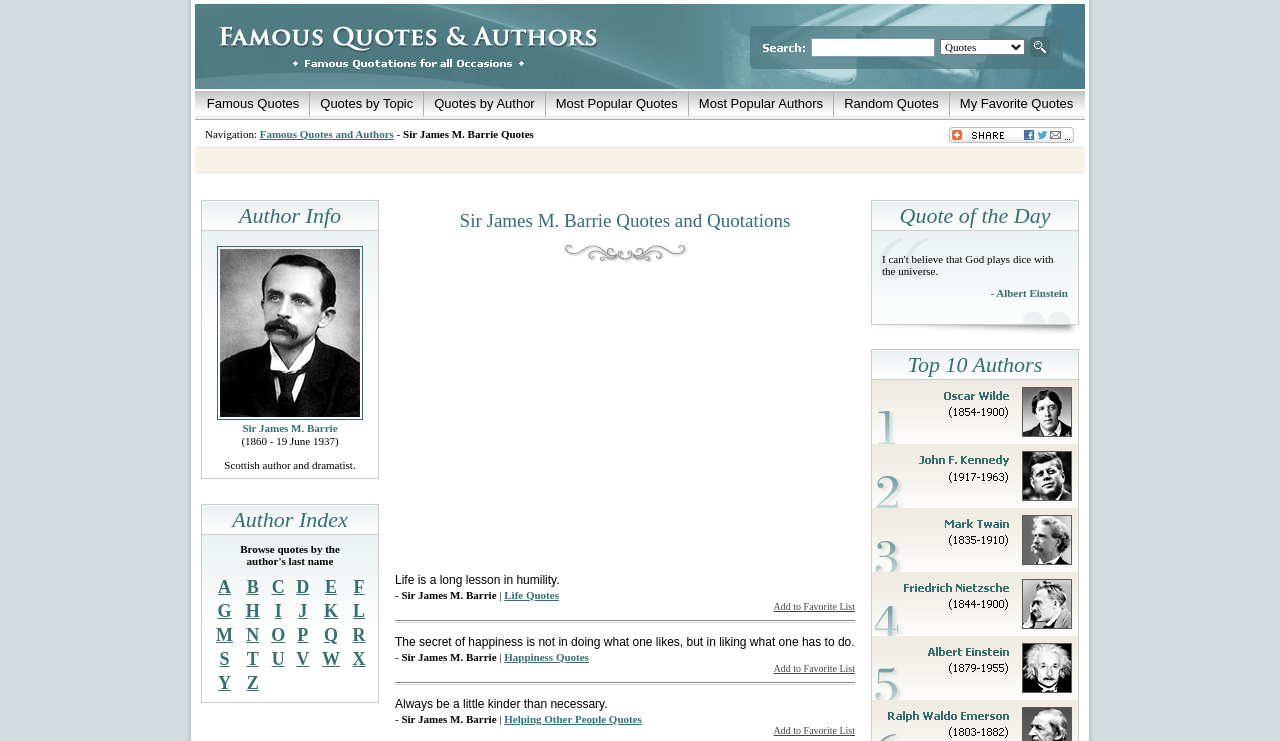Find the bounding box coordinates of the area to click in order to follow the instruction: "View quotes by author".

[0.339, 0.13, 0.418, 0.15]